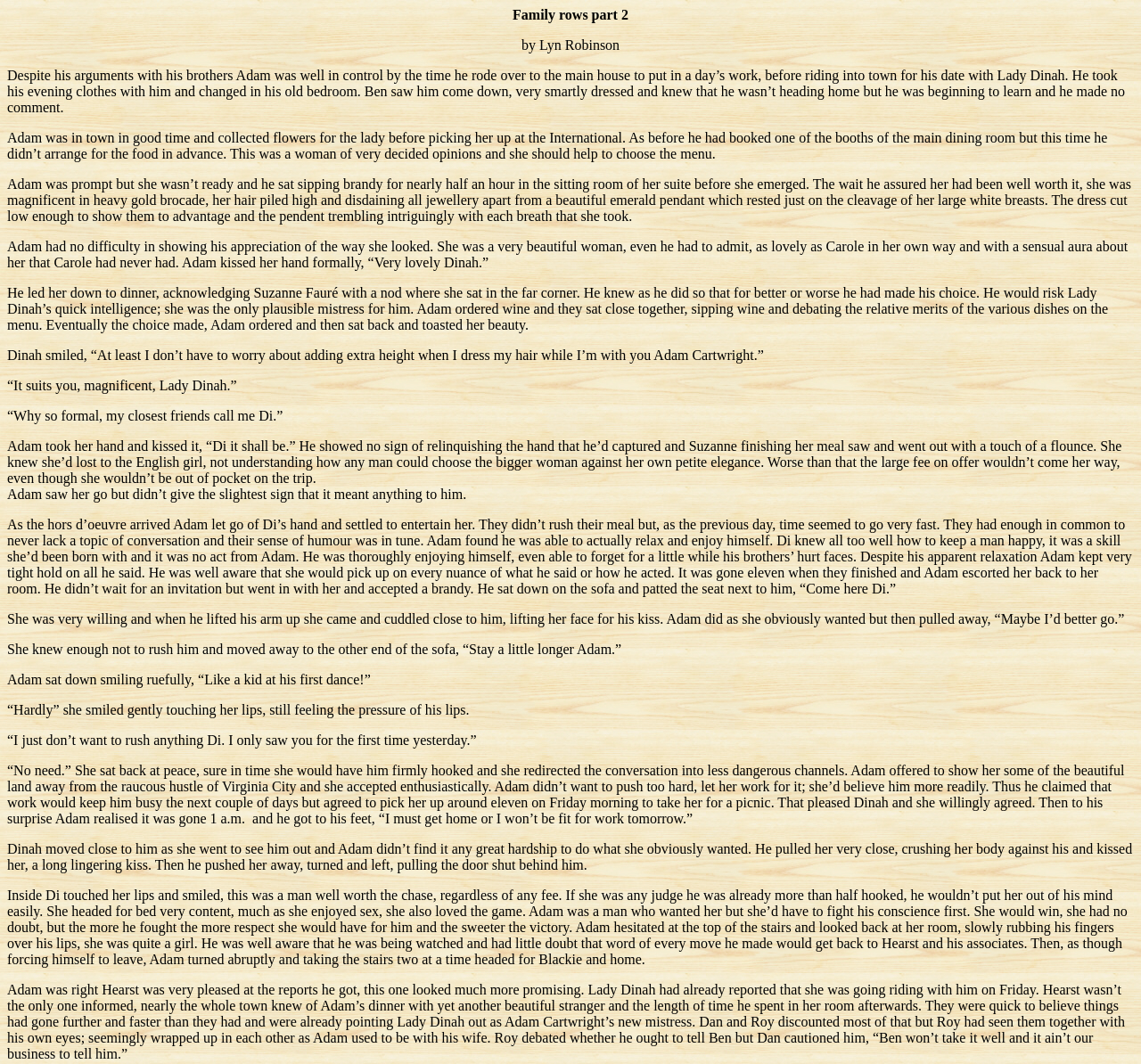What is Adam wearing when he meets Lady Dinah?
Look at the screenshot and give a one-word or phrase answer.

Evening clothes